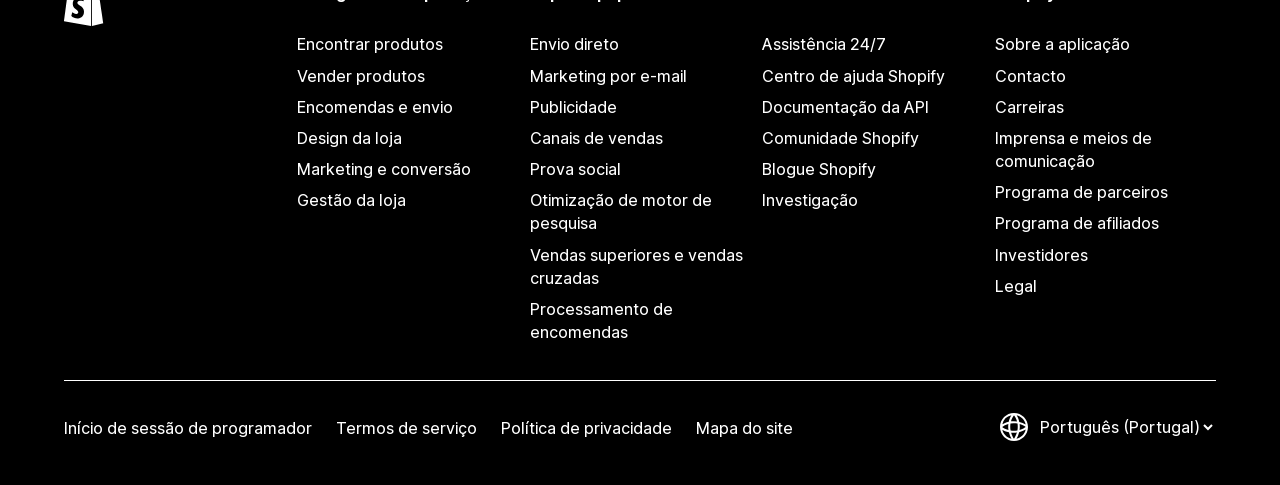What is the purpose of the combobox at the bottom right?
Using the visual information, respond with a single word or phrase.

Change language